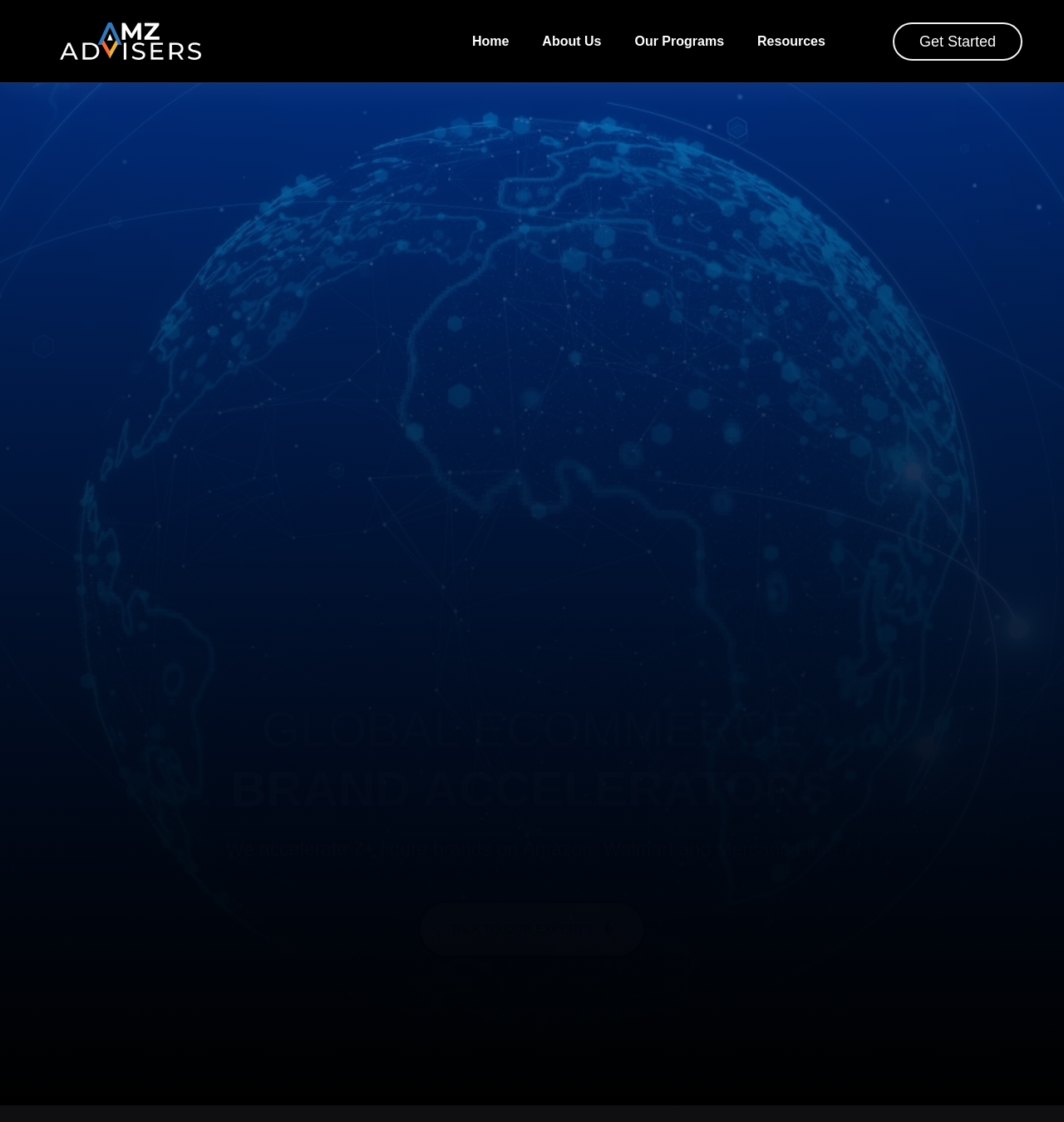Identify the bounding box for the element characterized by the following description: "alt="AMZ LOGO WH Medium"".

[0.056, 0.02, 0.189, 0.054]